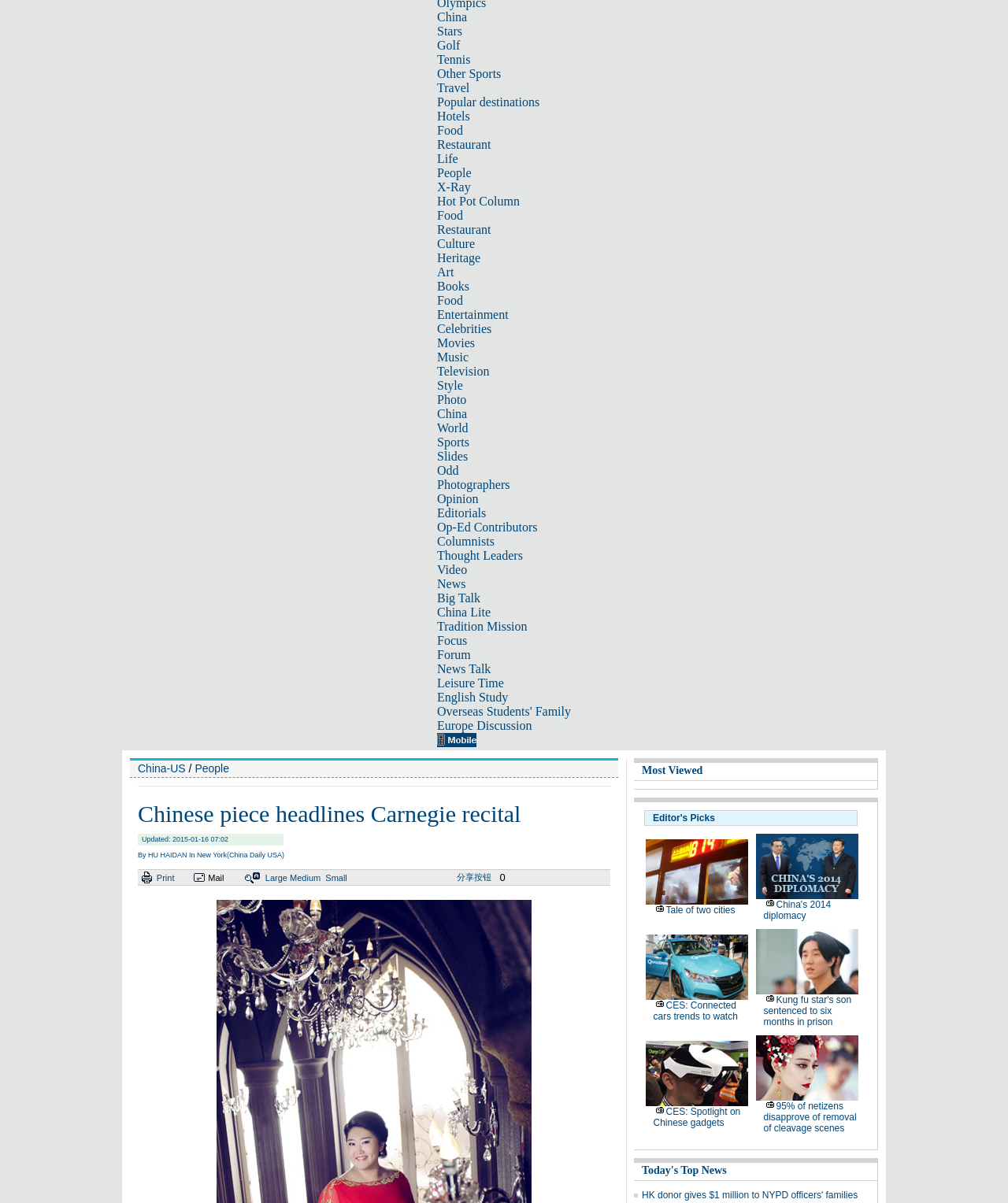Using the provided element description: "Other Sports", determine the bounding box coordinates of the corresponding UI element in the screenshot.

[0.434, 0.056, 0.497, 0.067]